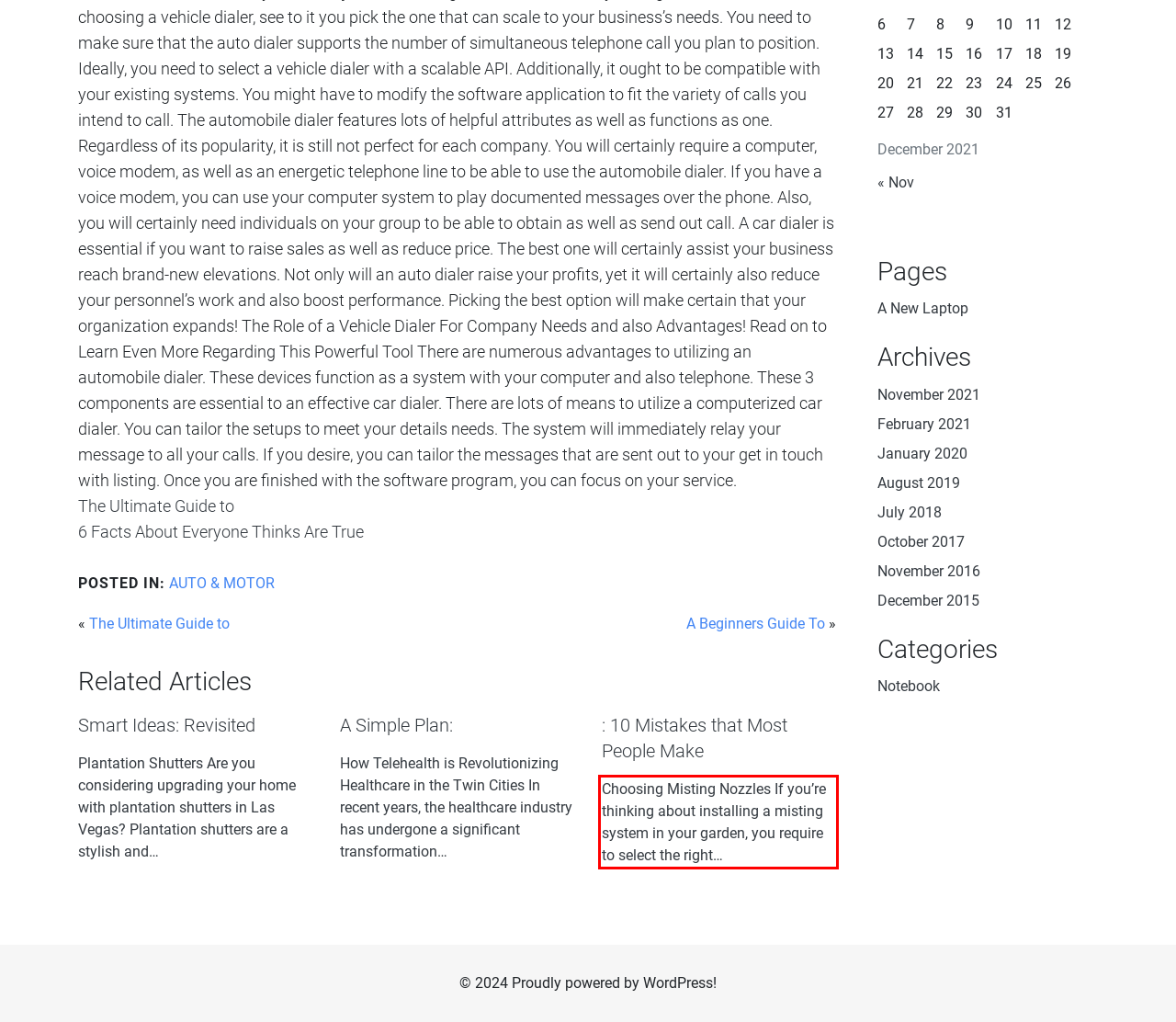With the provided screenshot of a webpage, locate the red bounding box and perform OCR to extract the text content inside it.

Choosing Misting Nozzles If you’re thinking about installing a misting system in your garden, you require to select the right…